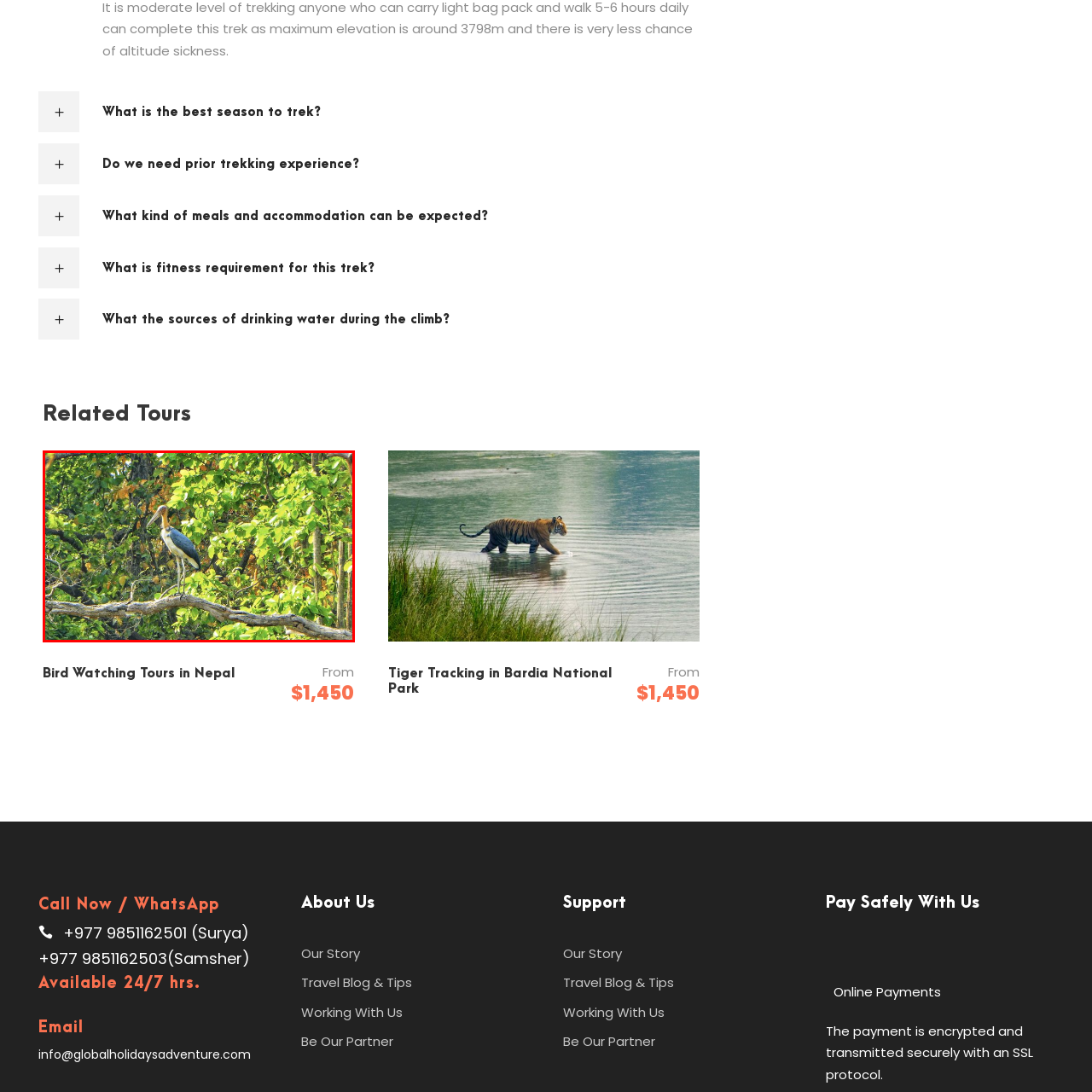What is the color of the foliage?
Look at the image highlighted within the red bounding box and provide a detailed answer to the question.

The caption describes the backdrop of the image as 'vibrant green foliage', which suggests that the foliage is a vibrant green color.